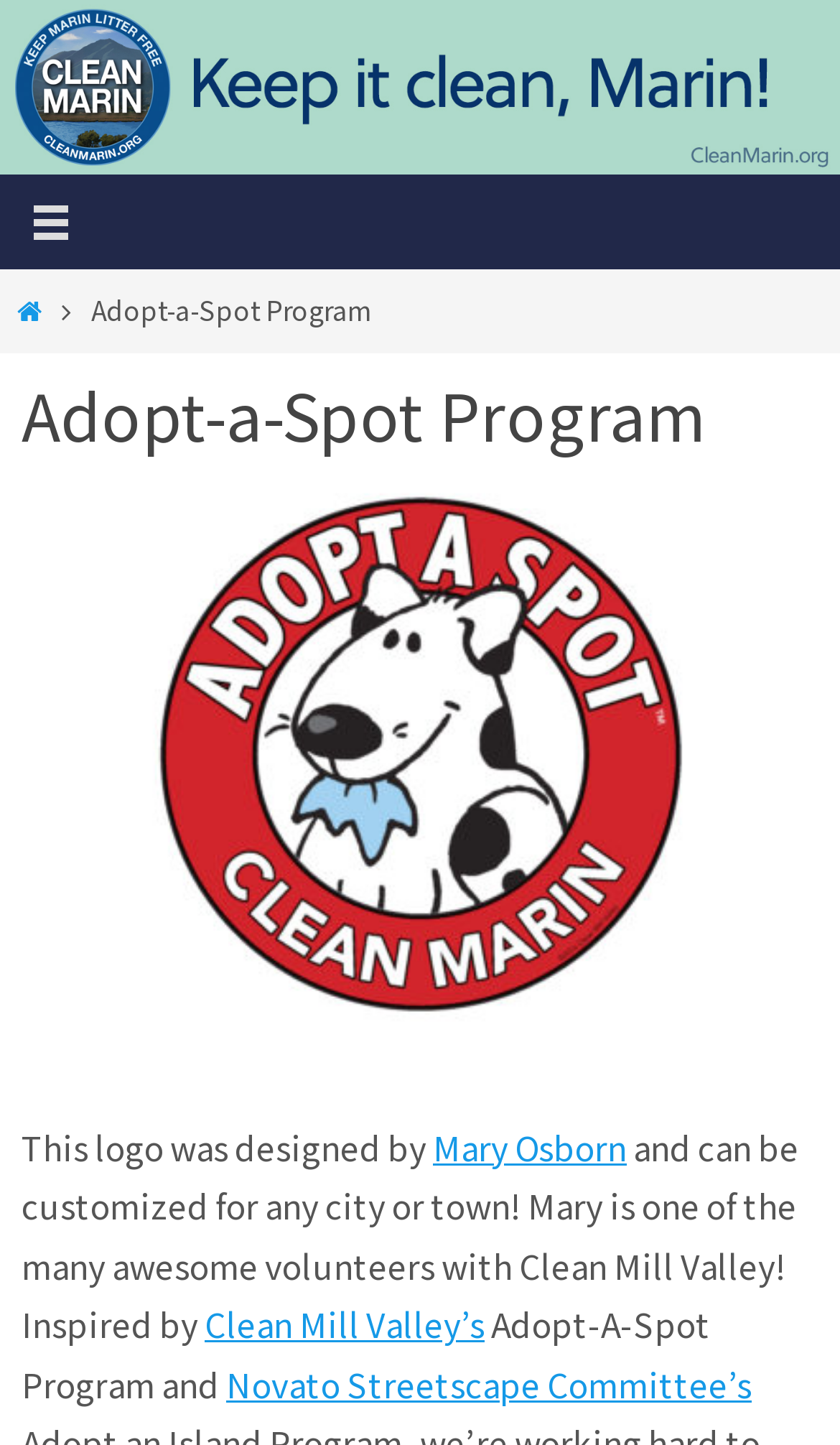Describe all significant elements and features of the webpage.

The webpage is about the "Adopt-a-Spot Program" of Clean Marin. At the top of the page, there is a logo image of "Clean Marin" that takes up the full width of the page. Below the logo, there is a button with an icon, and to its right, there is a link to the "Home" page. 

The main content of the page is divided into two sections. The first section has a heading that reads "Adopt-a-Spot Program" and takes up most of the page width. Below the heading, there is a paragraph of text that describes the program. The text starts by mentioning that the logo was designed by Mary Osborn, who is a volunteer with Clean Mill Valley. It also mentions that the logo can be customized for any city or town. 

The second section of the main content appears below the first section. It contains two links, one to "Clean Mill Valley" and another to "Novato Streetscape Committee". These links are positioned side by side, with the "Clean Mill Valley" link on the left and the "Novato Streetscape Committee" link on the right.